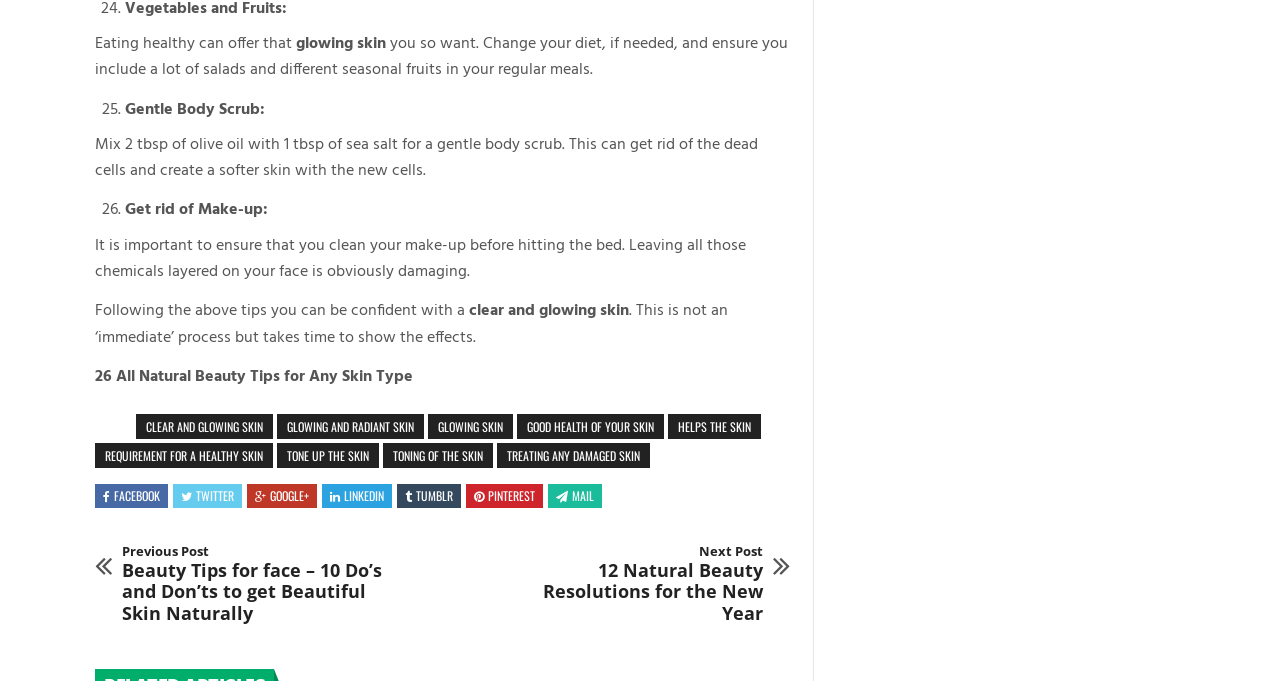Find the bounding box coordinates for the area that must be clicked to perform this action: "Click on 'Previous Post Beauty Tips for face – 10 Do’s and Don’ts to get Beautiful Skin Naturally'".

[0.095, 0.799, 0.303, 0.917]